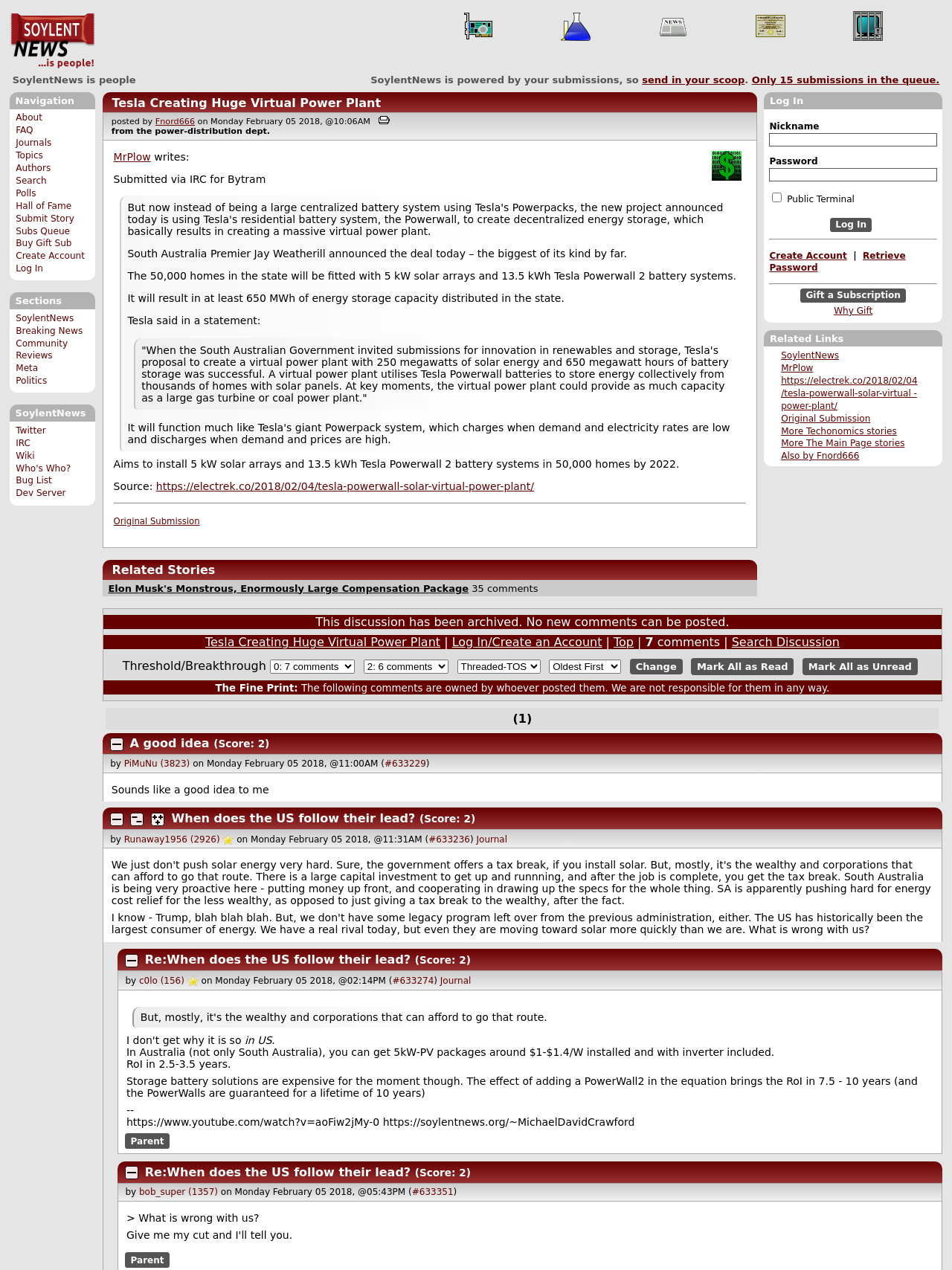Determine the bounding box for the HTML element described here: "alt="Techonomics" title="Techonomics"". The coordinates should be given as [left, top, right, bottom] with each number being a float between 0 and 1.

[0.748, 0.119, 0.779, 0.142]